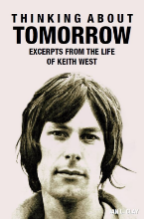Create an exhaustive description of the image.

The image showcases the cover of the book titled *Thinking About Tomorrow: Excerpts From the Life of Keith West*. The design features a striking black-and-white portrait of Keith West, capturing his contemplative expression. Above his image, the title is prominently displayed in bold, uppercase letters, emphasizing the theme of reflection and insight into West's life. The subtitle, also in bold, succinctly indicates that the content consists of excerpts detailing his experiences and career. This visual presentation evokes curiosity about the stories and music journey of Keith West, a significant figure in the music scene, particularly known for his work in the late 1960s.